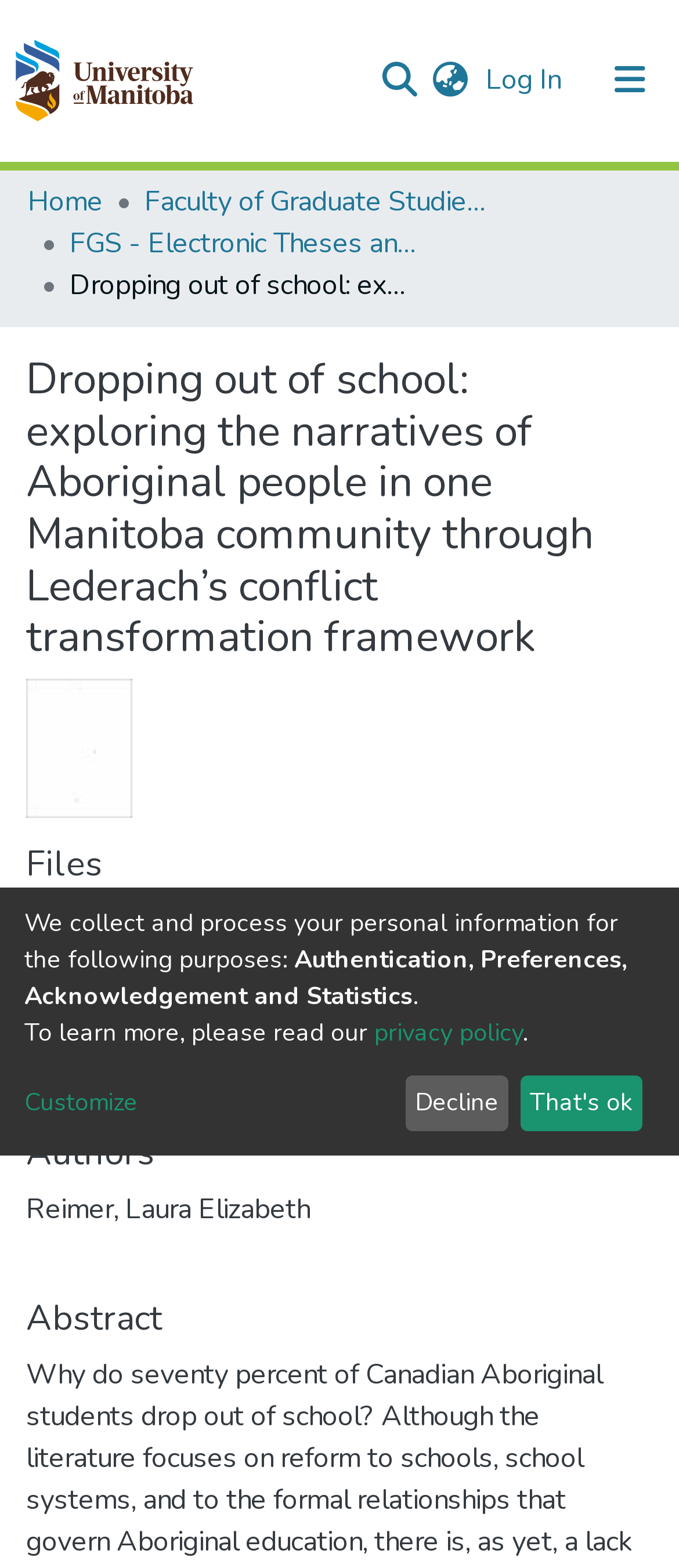Please specify the bounding box coordinates of the clickable region necessary for completing the following instruction: "View the repository logo". The coordinates must consist of four float numbers between 0 and 1, i.e., [left, top, right, bottom].

[0.021, 0.023, 0.285, 0.079]